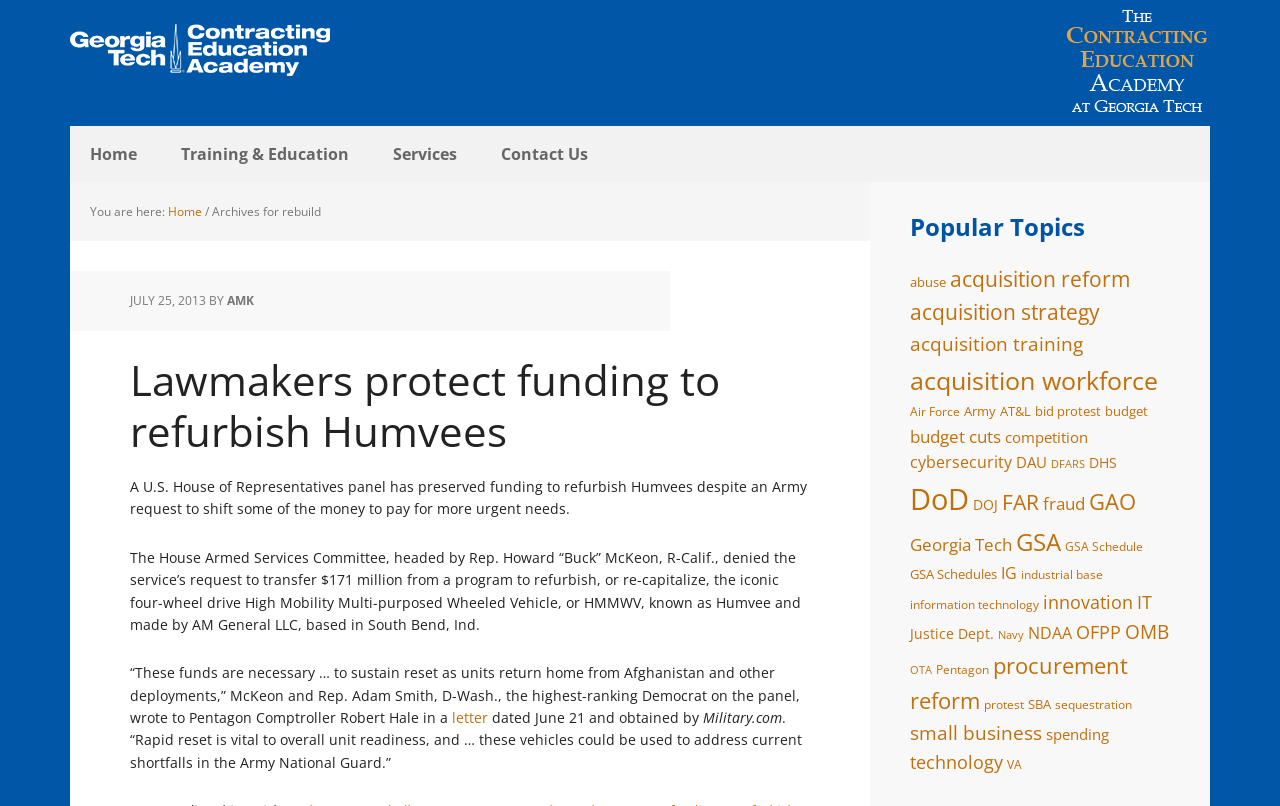Identify the coordinates of the bounding box for the element that must be clicked to accomplish the instruction: "Browse the 'Popular Topics' section".

[0.711, 0.263, 0.914, 0.3]